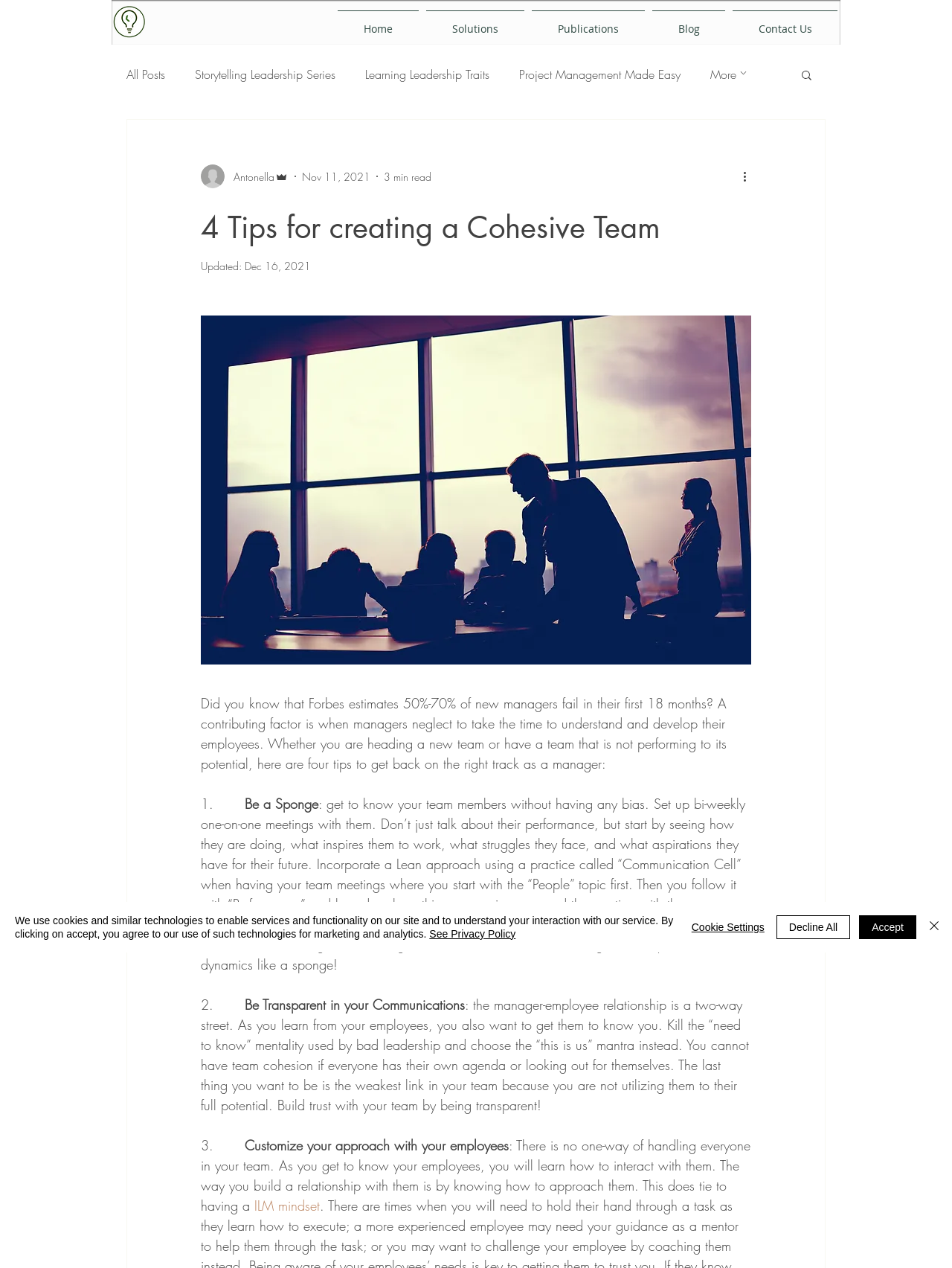Please give a one-word or short phrase response to the following question: 
How many minutes does it take to read the blog post?

3 min